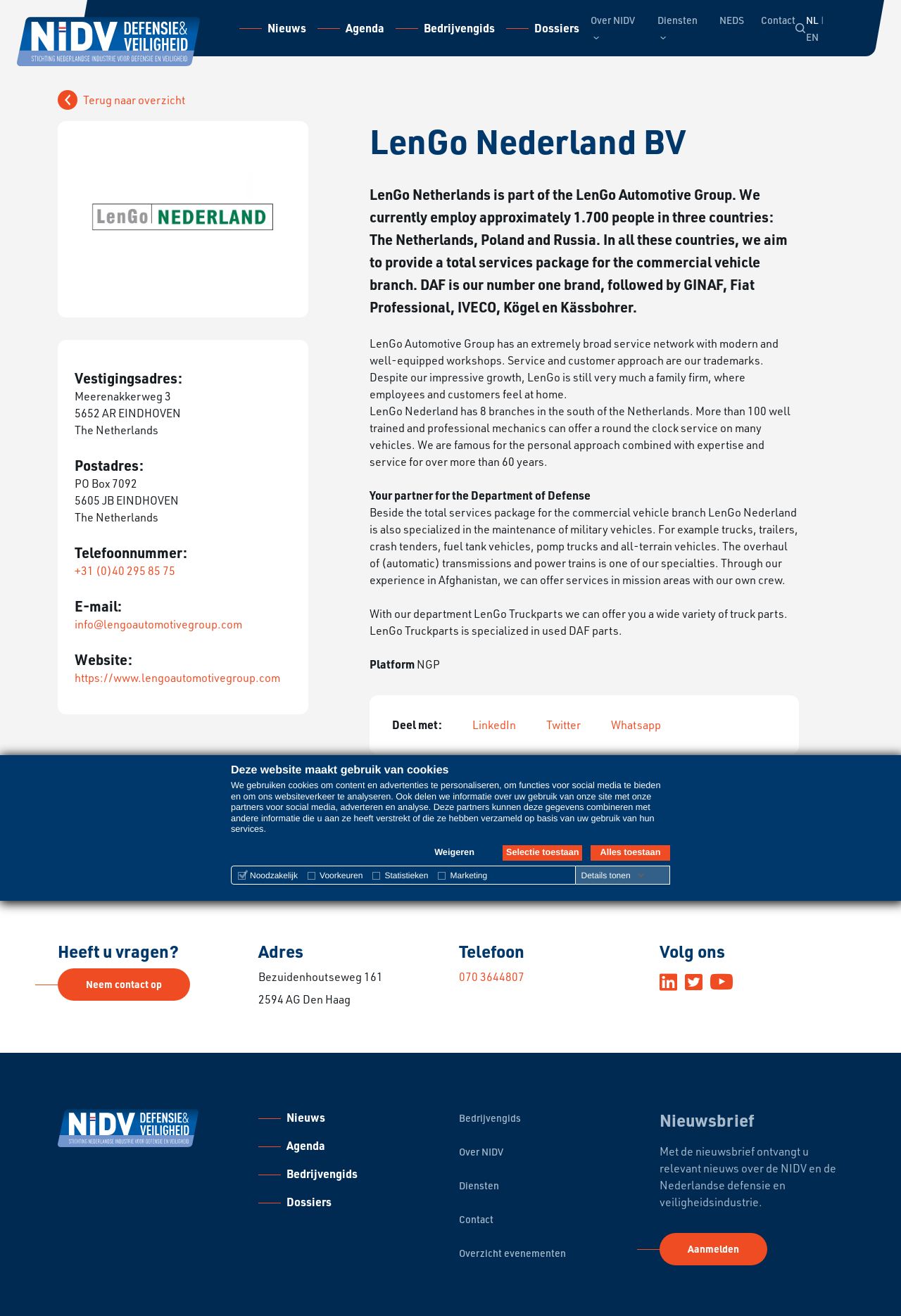Can you determine the bounding box coordinates of the area that needs to be clicked to fulfill the following instruction: "Click on Over NIDV"?

[0.655, 0.01, 0.705, 0.032]